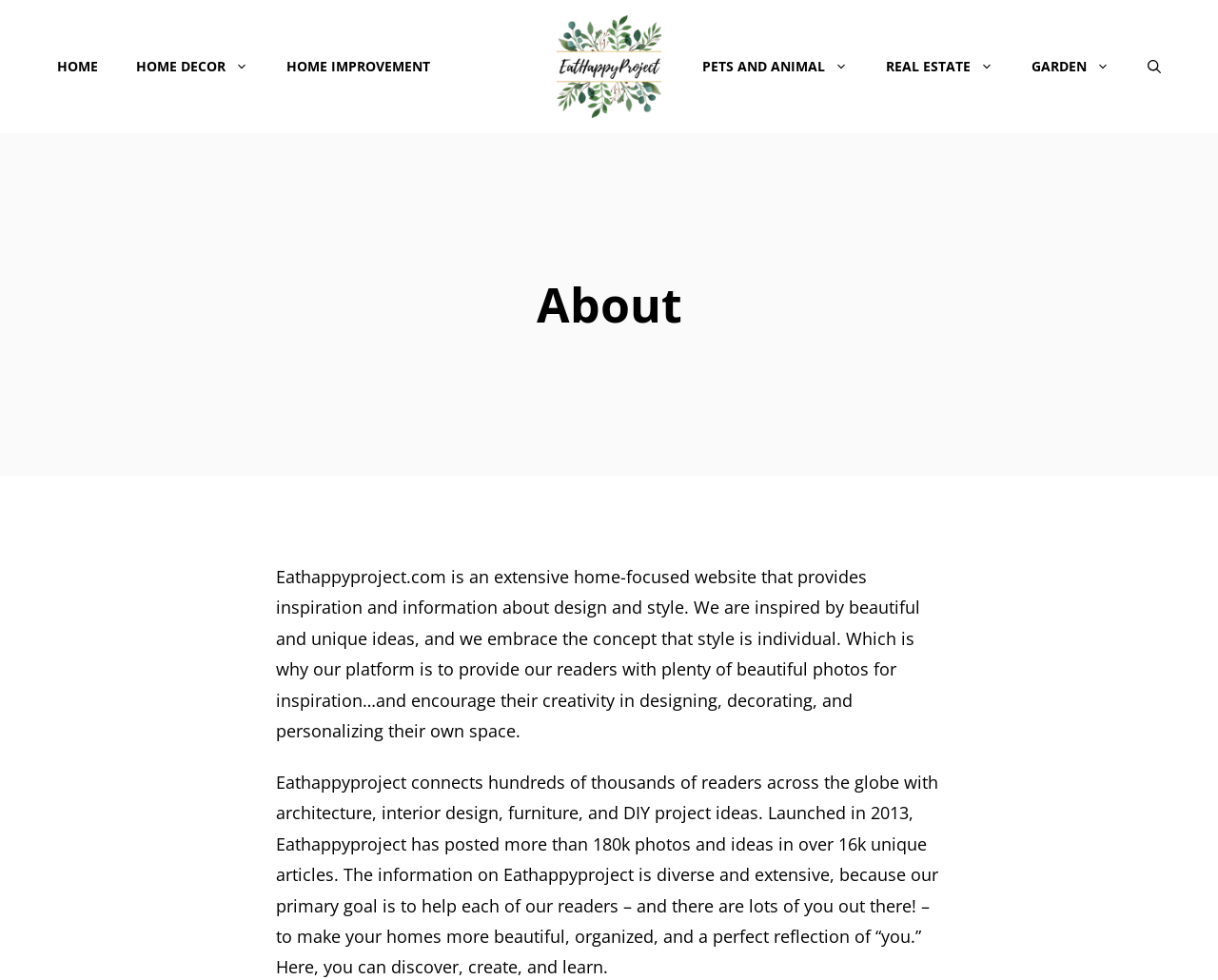How many unique articles are available on EatHappyProject?
Please provide a single word or phrase as the answer based on the screenshot.

Over 16k